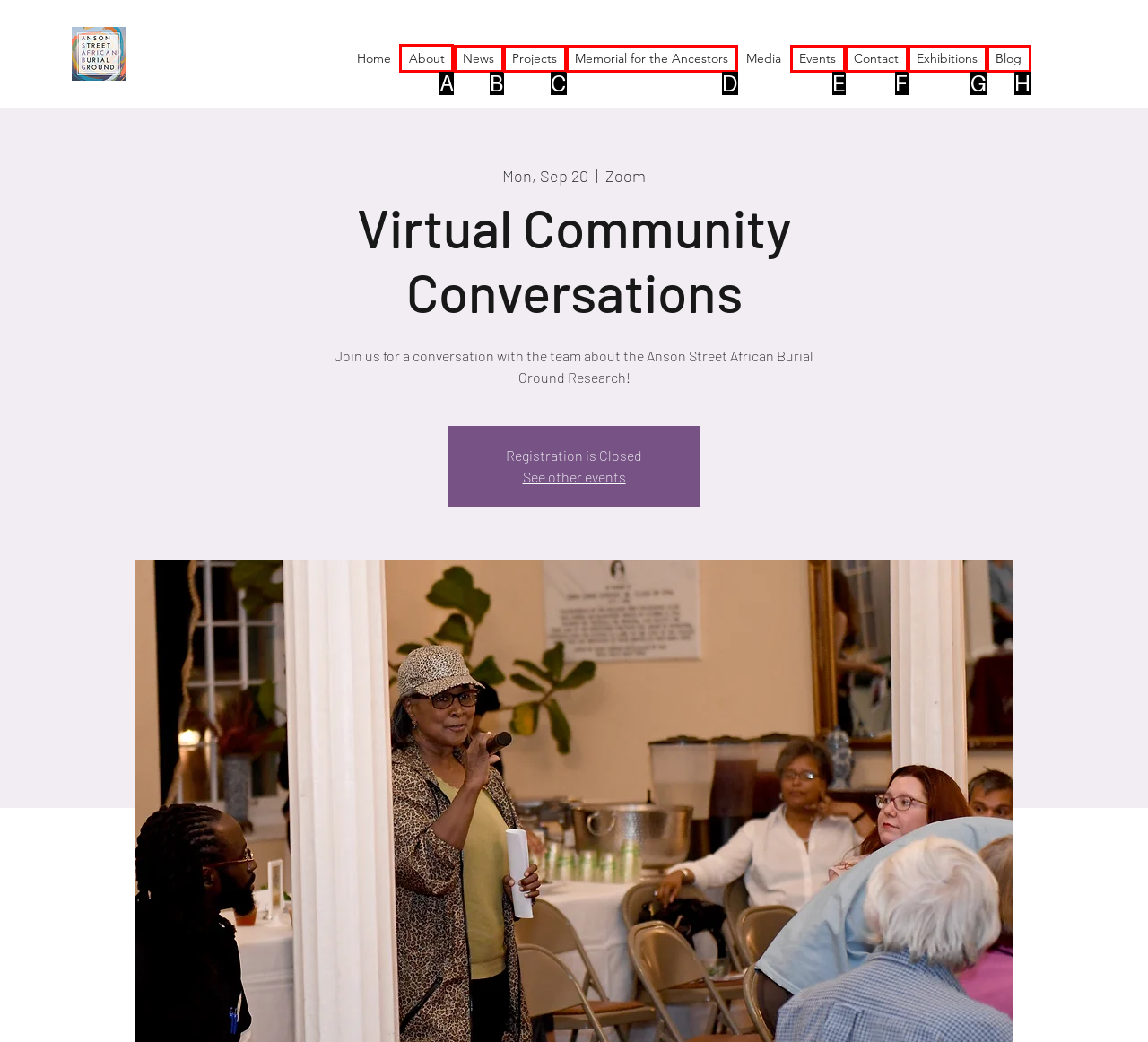Please indicate which option's letter corresponds to the task: View About by examining the highlighted elements in the screenshot.

A